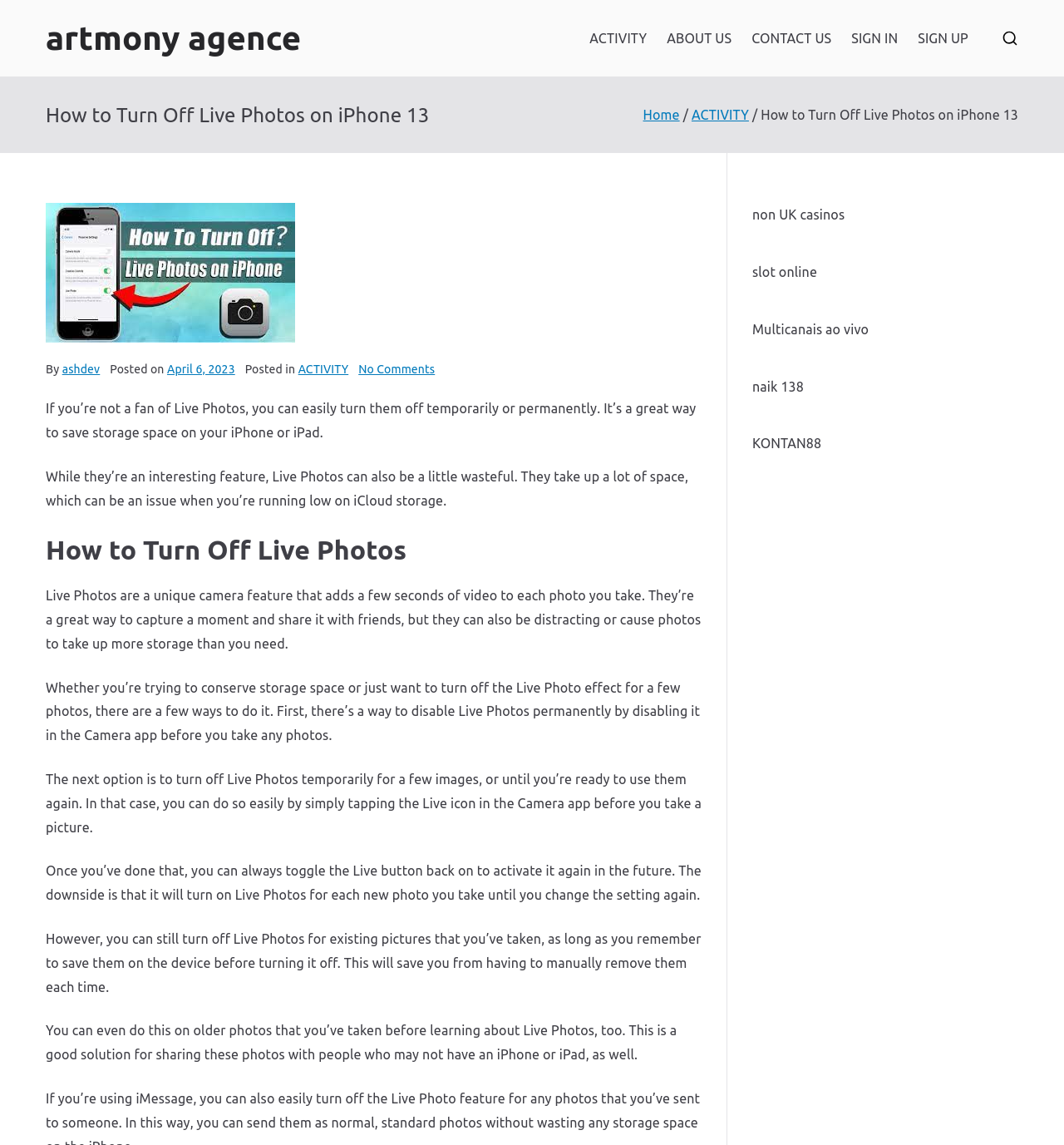Answer in one word or a short phrase: 
How many seconds of video are added to each photo with Live Photos?

a few seconds